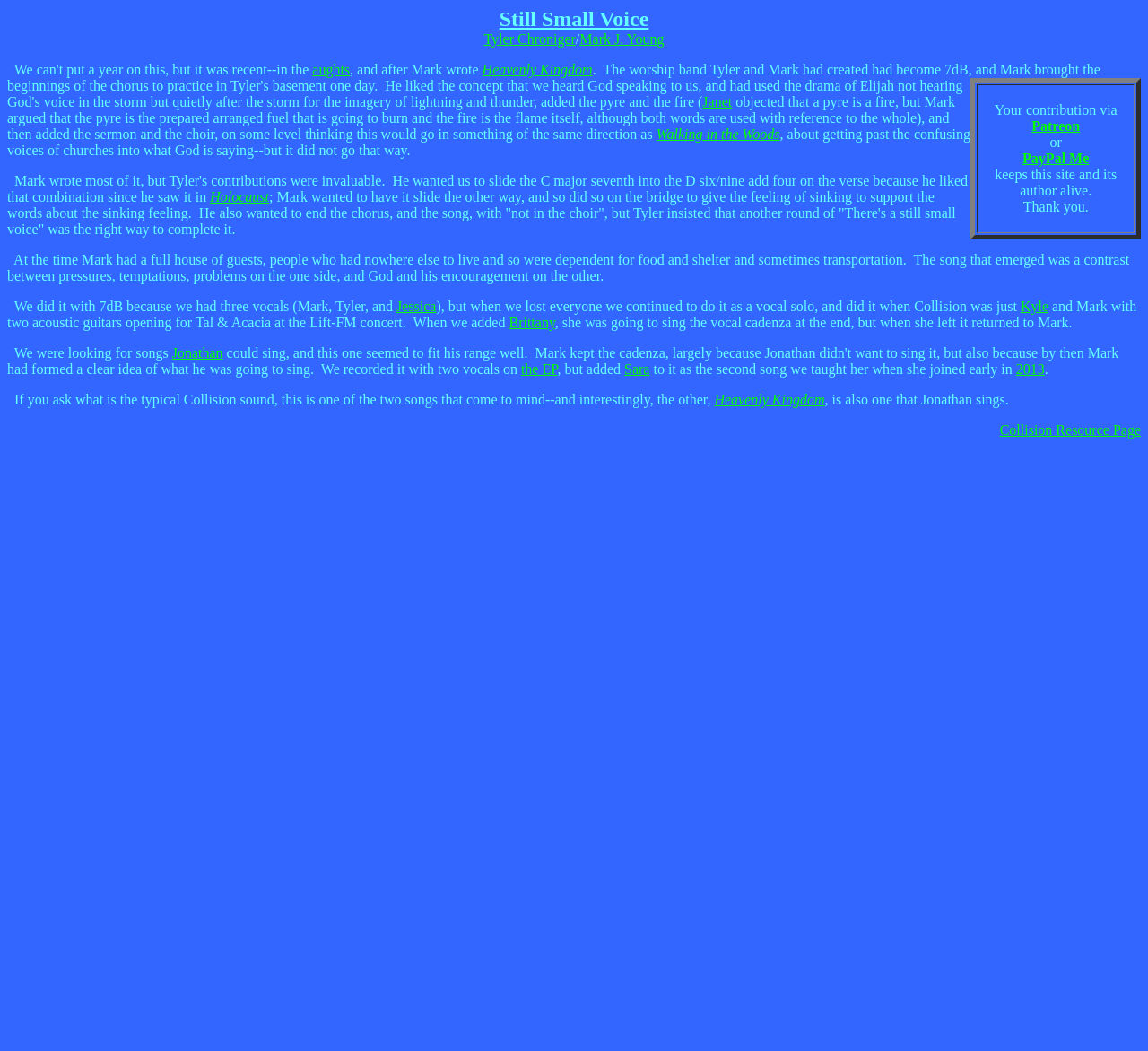Generate a comprehensive description of the webpage.

The webpage is about the song "Still Small Voice" and its background. At the top, there is a title "Still Small Voice" and links to the names of the song's creators, Tyler Chroniger and Mark J. Young. Below the title, there is a link to "aughts" and a description of how the song was written, including the contributions of Mark and Tyler.

On the right side of the page, there is a table with a message thanking patrons for their support, along with links to Patreon and PayPal Me.

The main content of the page is a series of paragraphs describing the song's creation, including the inspiration behind it, the writing process, and the various people involved. The text is interspersed with links to other songs, people, and events mentioned in the story.

There are several sections that describe the song's meaning and the challenges faced by the creators, including the pressure of having a full house of guests and the temptation to give up. The text also mentions the song's evolution over time, including changes to the vocals and instrumentation.

Throughout the page, there are links to other relevant songs, people, and events, including "Walking in the Woods", "Holocaust", "Jessica", "Kyle", "Brittany", "Jonathan", and "Sara". The page also mentions the EP and the Collision Resource Page.

Overall, the webpage provides a detailed and personal account of the creation and meaning of the song "Still Small Voice", including its history, inspiration, and the people involved.